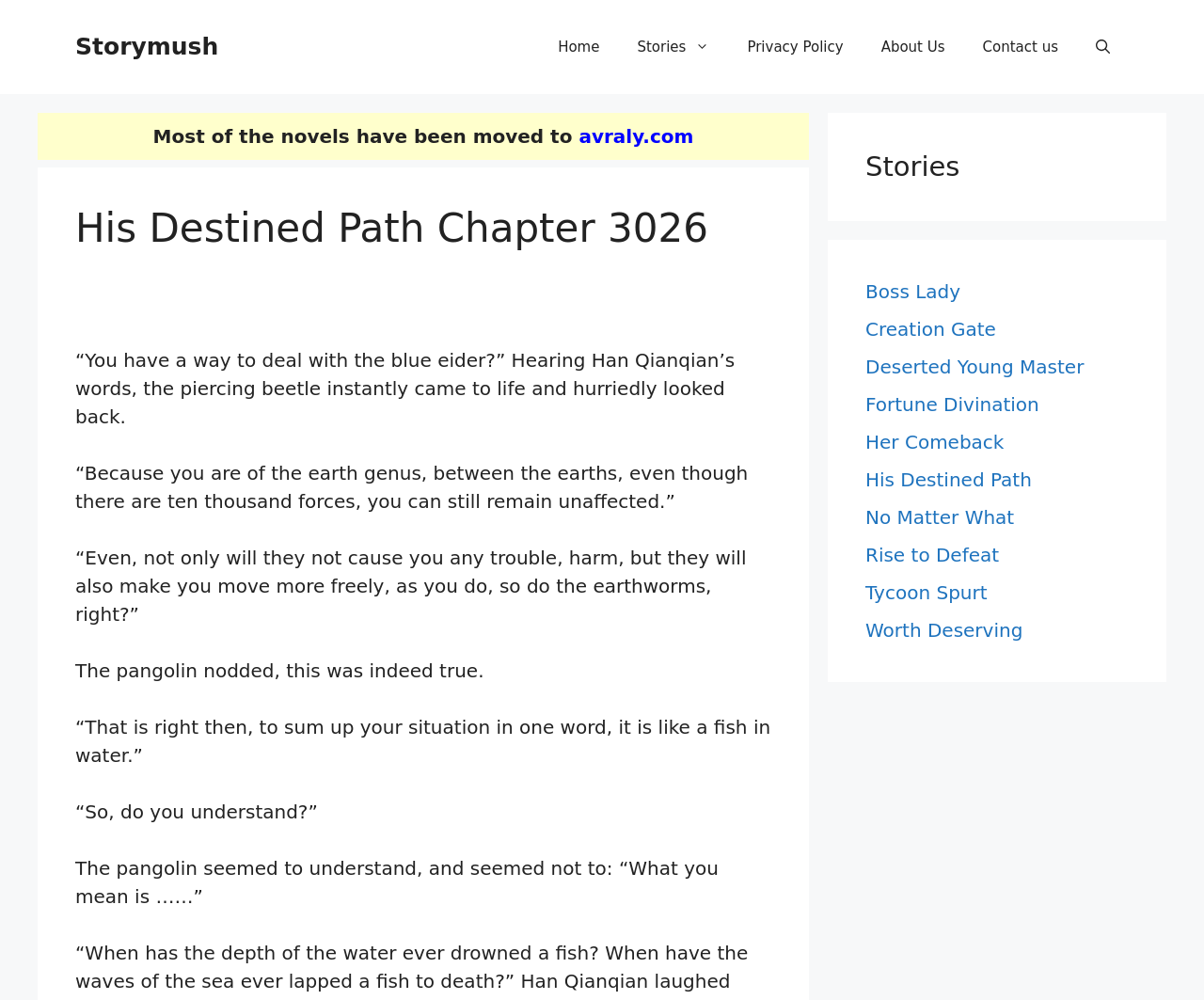Answer the question below with a single word or a brief phrase: 
What is the bounding box coordinate of the 'Stories' heading?

[0.719, 0.151, 0.938, 0.183]